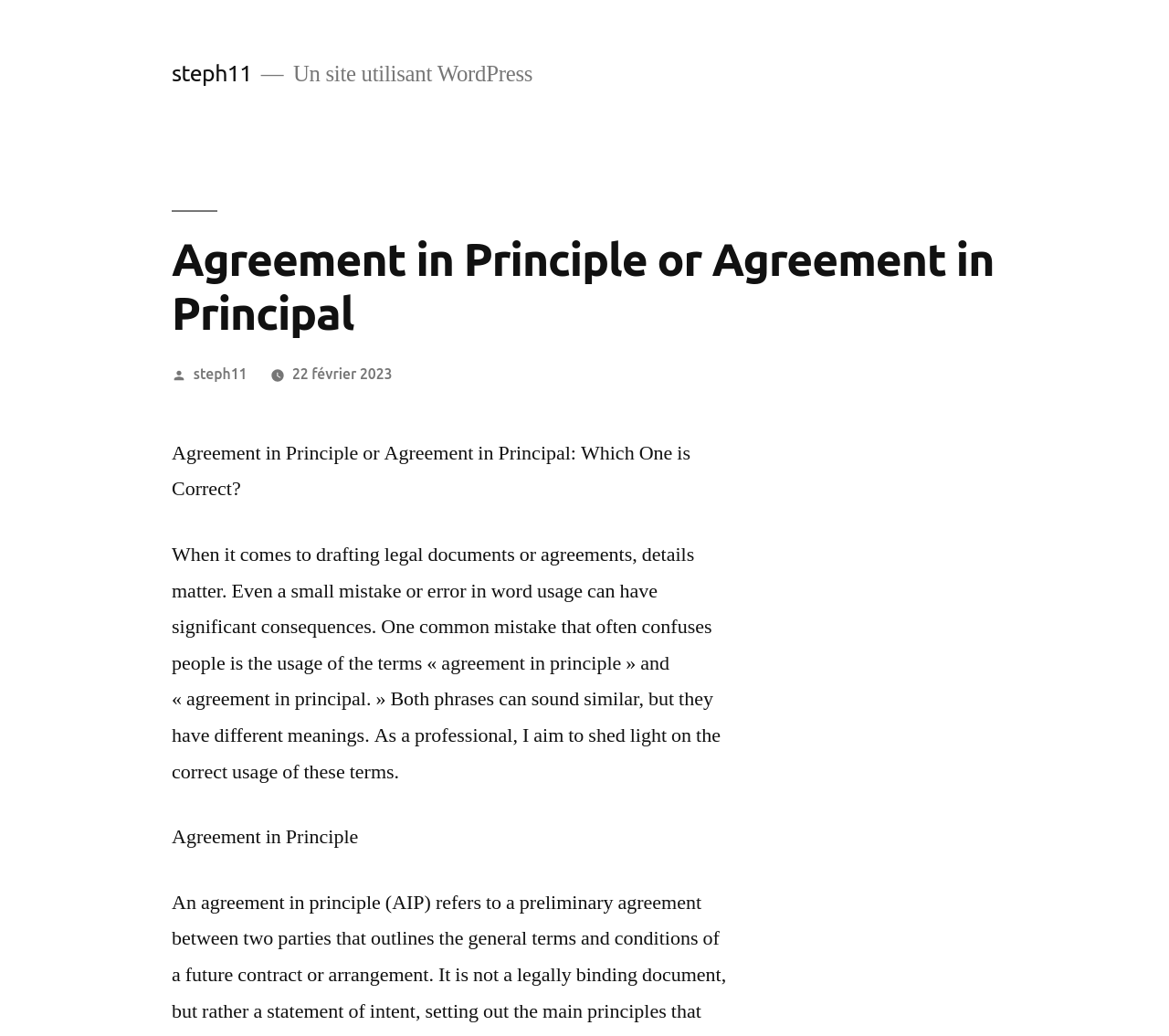Refer to the image and answer the question with as much detail as possible: What is the main topic of the article?

The main topic of the article can be determined by looking at the heading, which is 'Agreement in Principle or Agreement in Principal: Which One is Correct?'. This suggests that the article is discussing the correct usage of these two phrases.